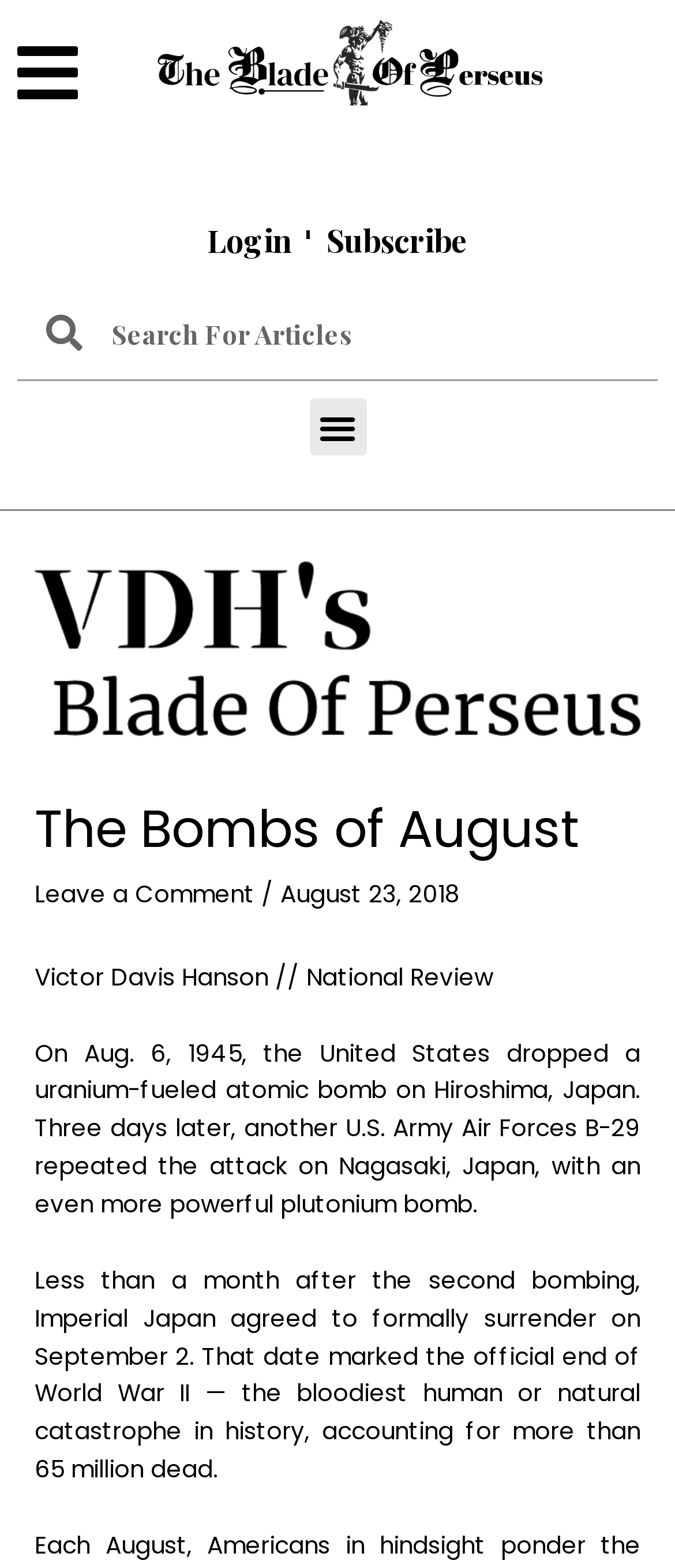What is the position of the 'Search' button?
Use the image to answer the question with a single word or phrase.

top-right